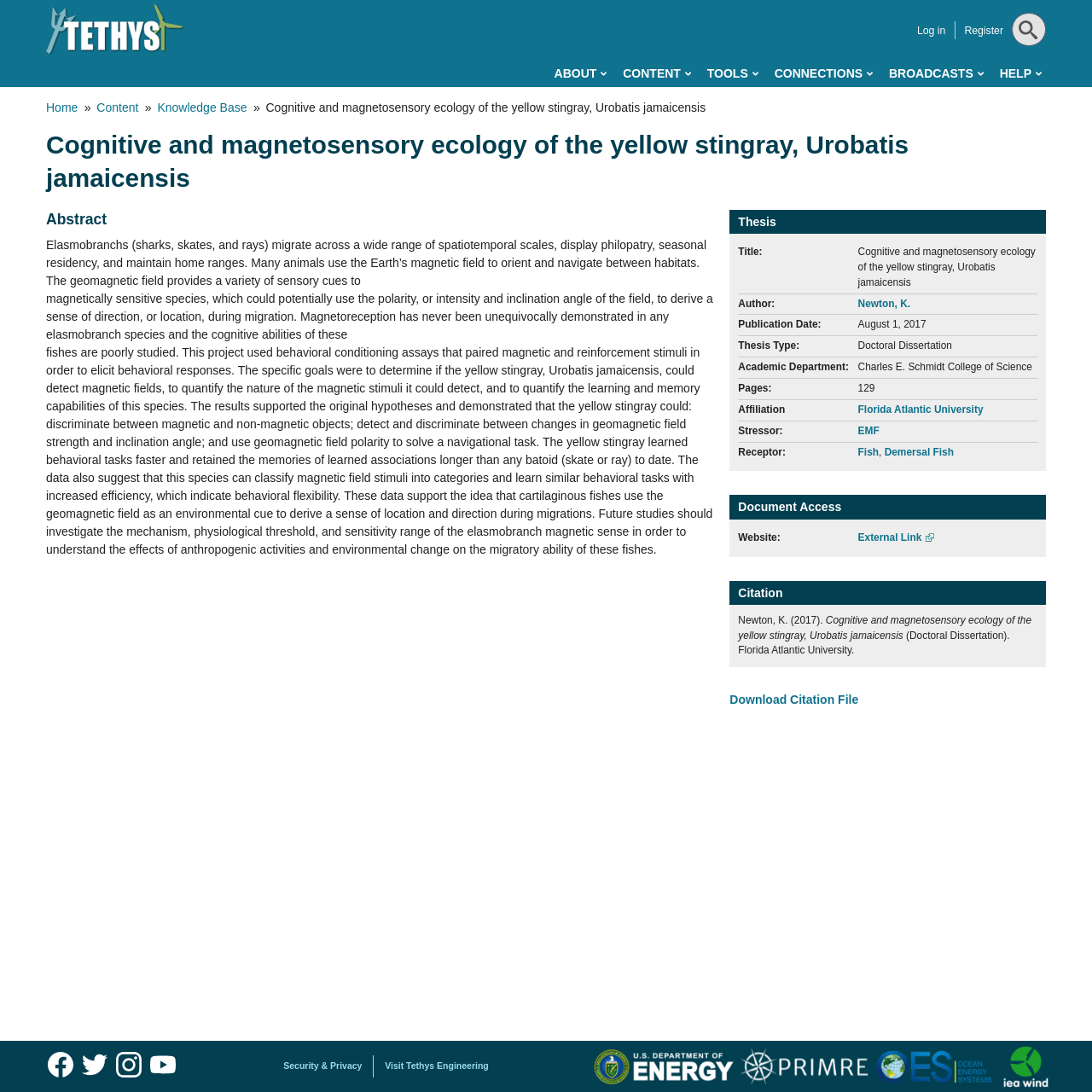Based on the element description "Florida Atlantic University", predict the bounding box coordinates of the UI element.

[0.786, 0.369, 0.9, 0.38]